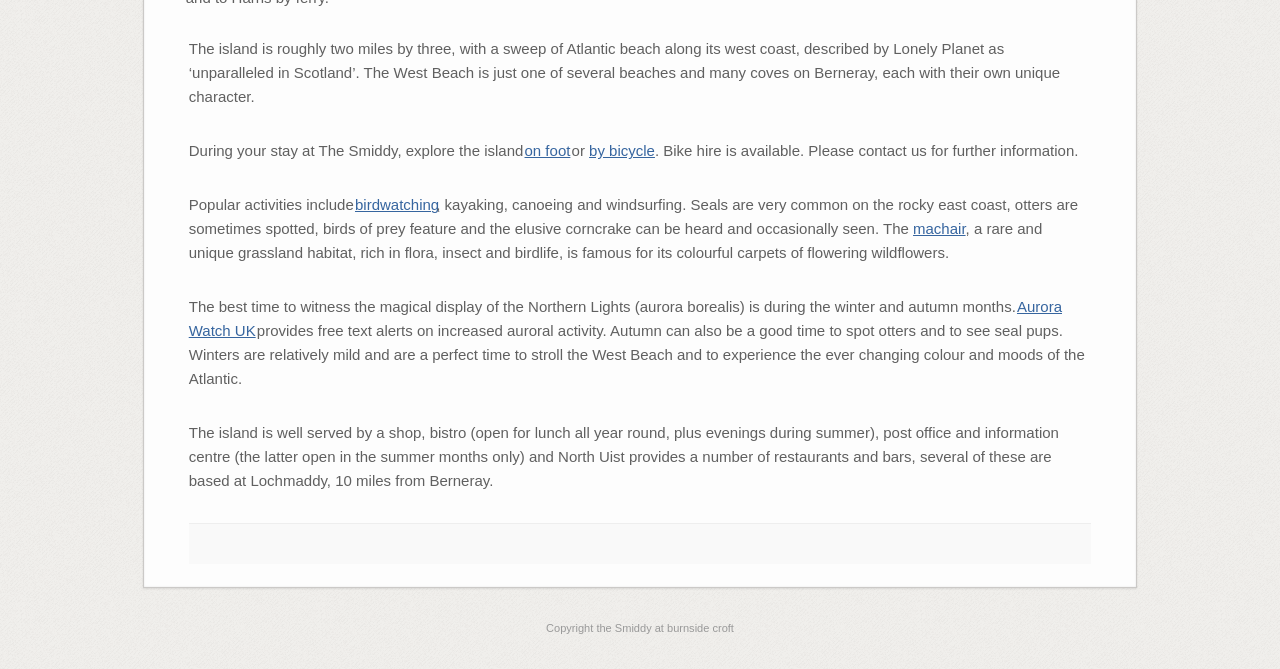Identify the bounding box of the UI element that matches this description: "on foot".

[0.41, 0.213, 0.446, 0.238]